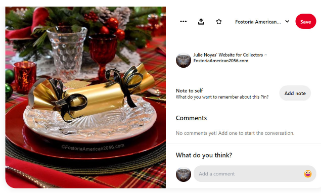What adds to the table's elegance in the background?
Provide a comprehensive and detailed answer to the question.

According to the caption, in the background, a sparkling glassware adds to the table's elegance, contributing to the overall festive and inviting atmosphere.